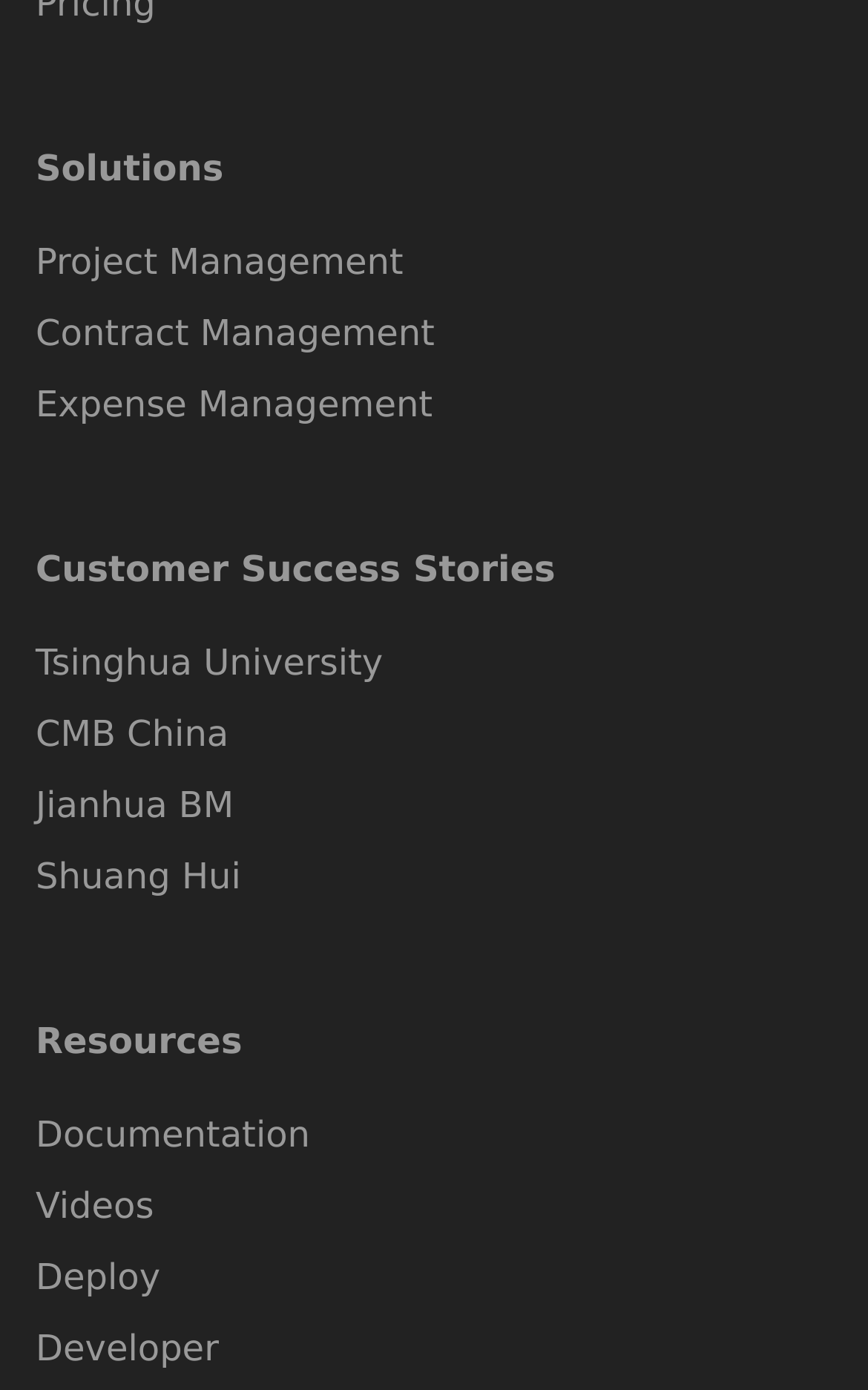Refer to the screenshot and give an in-depth answer to this question: What is the last resource provided?

The last resource provided is 'Developer' which is a link located at the bottom of the webpage, indicated by its bounding box coordinates [0.041, 0.945, 0.959, 0.997].